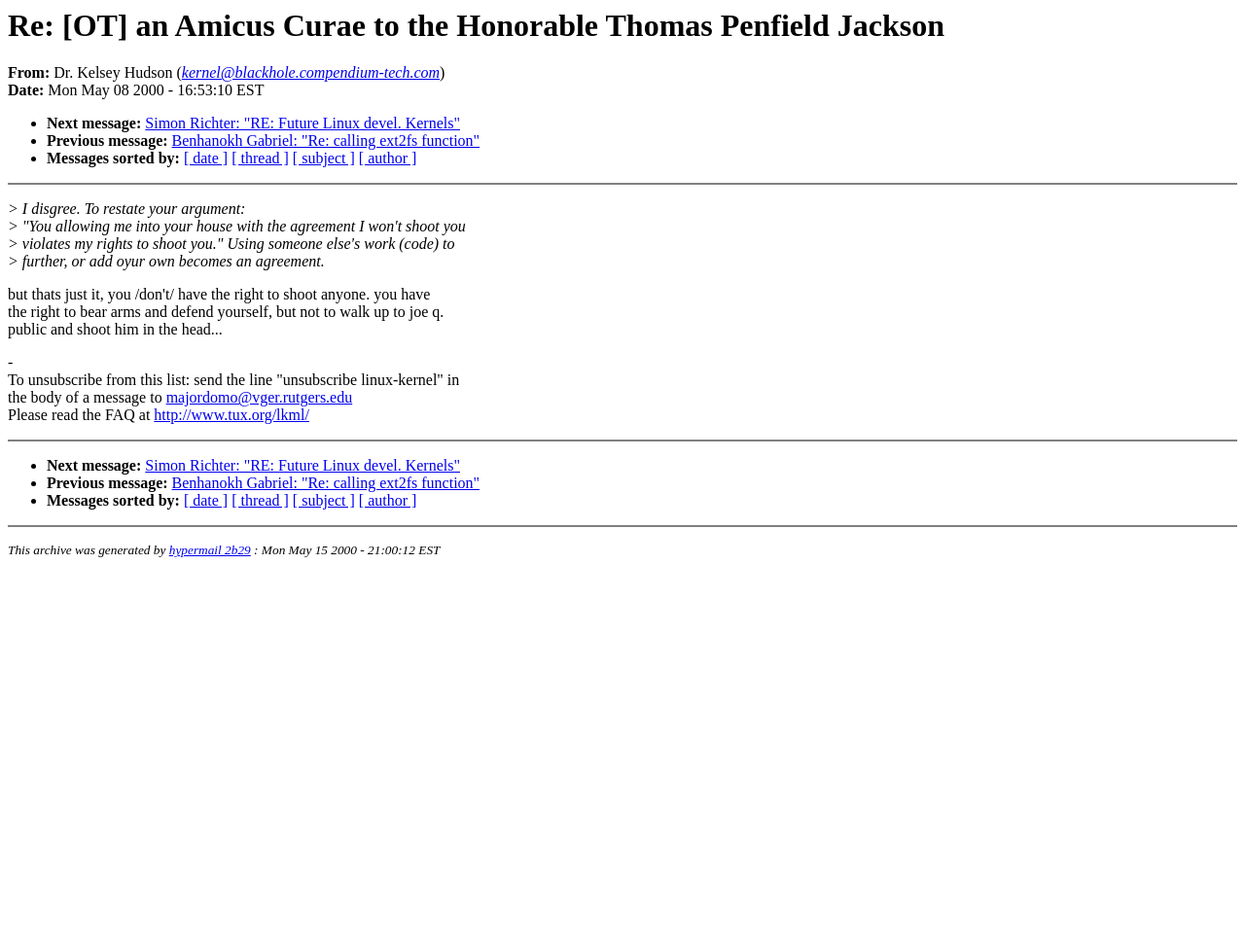Describe the webpage in detail, including text, images, and layout.

This webpage appears to be an archived email thread from the Linux-Kernel mailing list. At the top, there is a heading that reads "Re: [OT] an Amicus Curae to the Honorable Thomas Penfield Jackson". Below this heading, there is information about the sender, Dr. Kelsey Hudson, and the date the email was sent, May 8, 2000.

The main content of the email is a discussion about the rights to use and modify code, with the sender disagreeing with an argument and providing an analogy about the right to bear arms. The text is divided into several paragraphs, with some sentences indented to indicate a quote.

On the left side of the page, there are navigation links to move to the next or previous message in the thread, as well as links to sort the messages by date, thread, subject, or author. These links are marked with bullet points and are repeated at the bottom of the page.

There are also several horizontal separators on the page, which divide the content into sections. At the very bottom of the page, there is information about the archive, including the date it was generated and the software used to create it, hypermail 2b29.